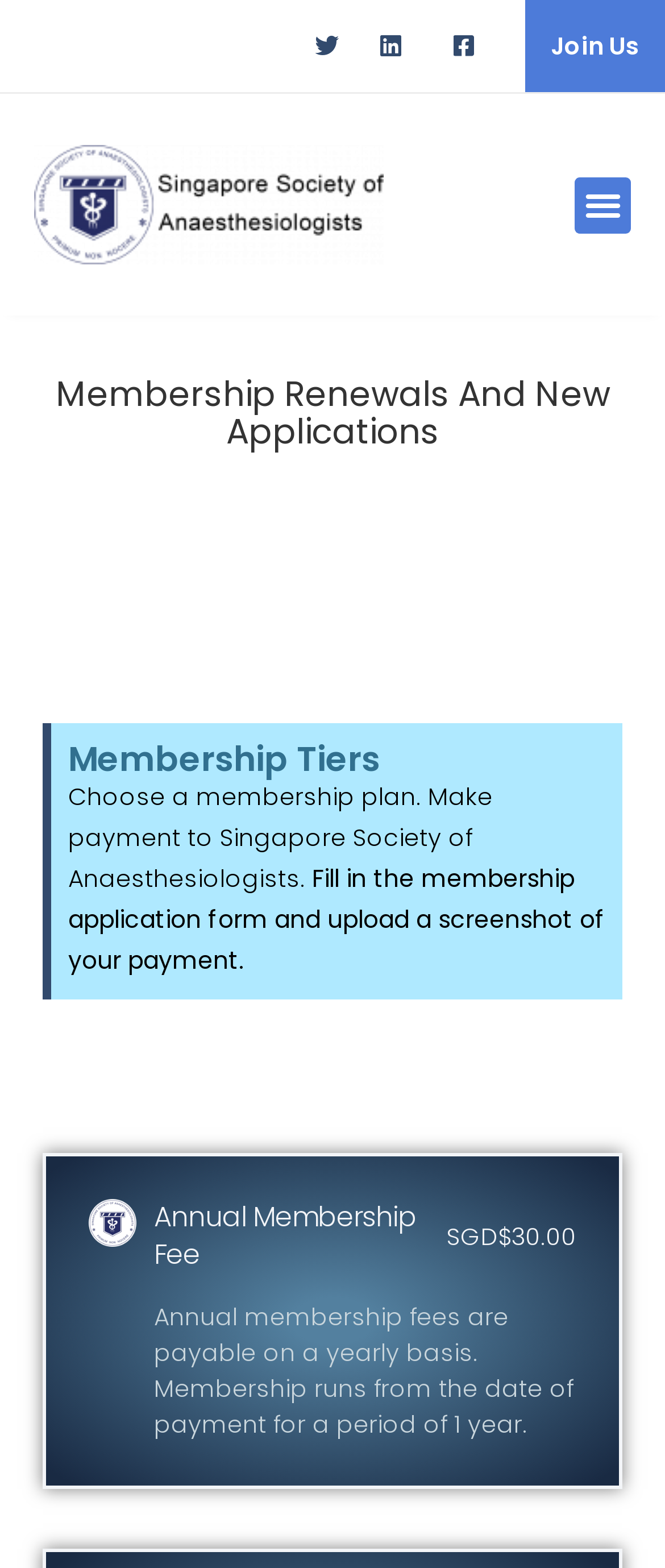What is the duration of the membership?
Based on the image, please offer an in-depth response to the question.

I found the answer by reading the text that states 'Membership runs from the date of payment for a period of 1 year.'